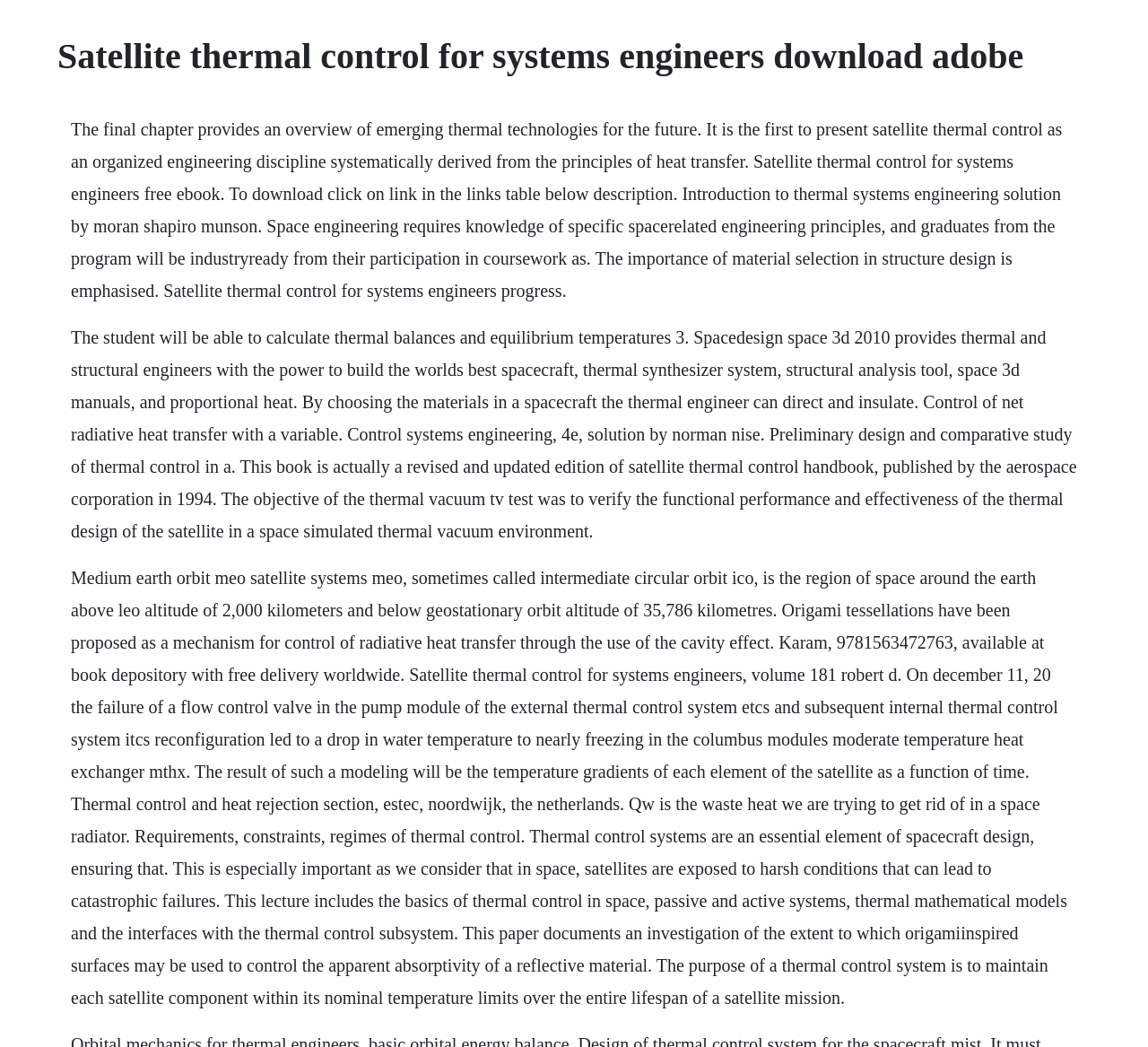Please determine and provide the text content of the webpage's heading.

Satellite thermal control for systems engineers download adobe